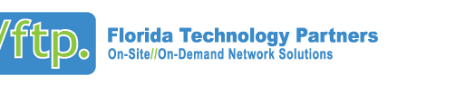What is the company's commitment?
Use the image to answer the question with a single word or phrase.

Delivering flexible and accessible IT services